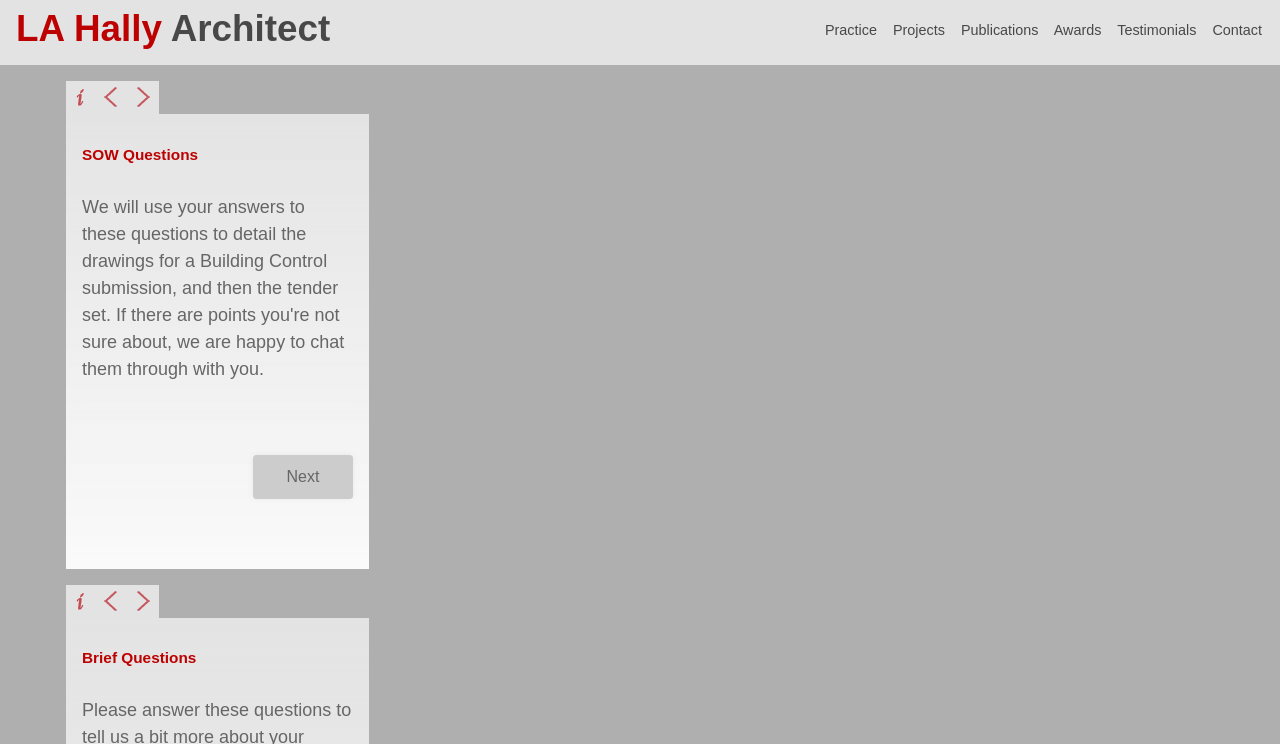Please specify the coordinates of the bounding box for the element that should be clicked to carry out this instruction: "go to contact page". The coordinates must be four float numbers between 0 and 1, formatted as [left, top, right, bottom].

[0.947, 0.03, 0.986, 0.051]